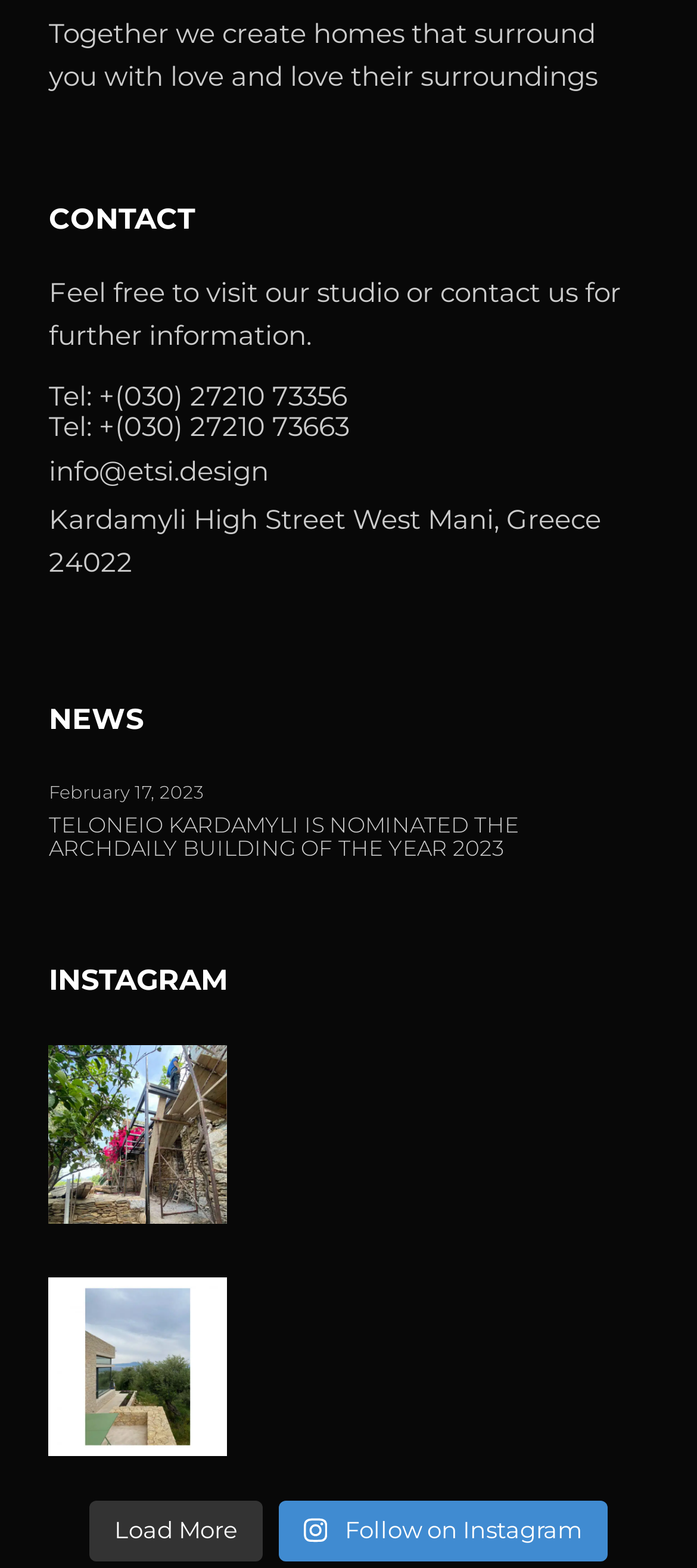Extract the bounding box of the UI element described as: "Search".

None